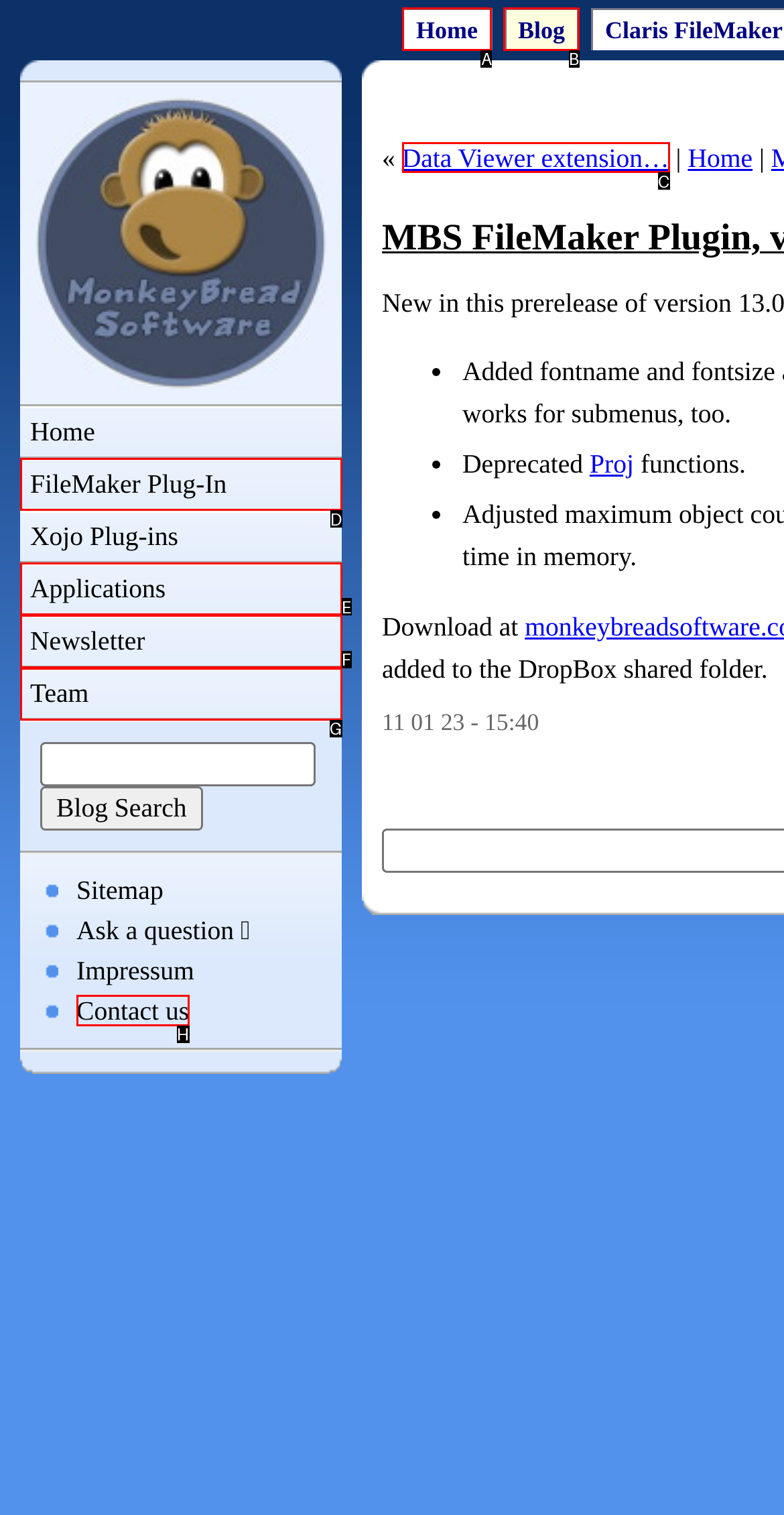Pick the option that should be clicked to perform the following task: view data viewer extension
Answer with the letter of the selected option from the available choices.

C